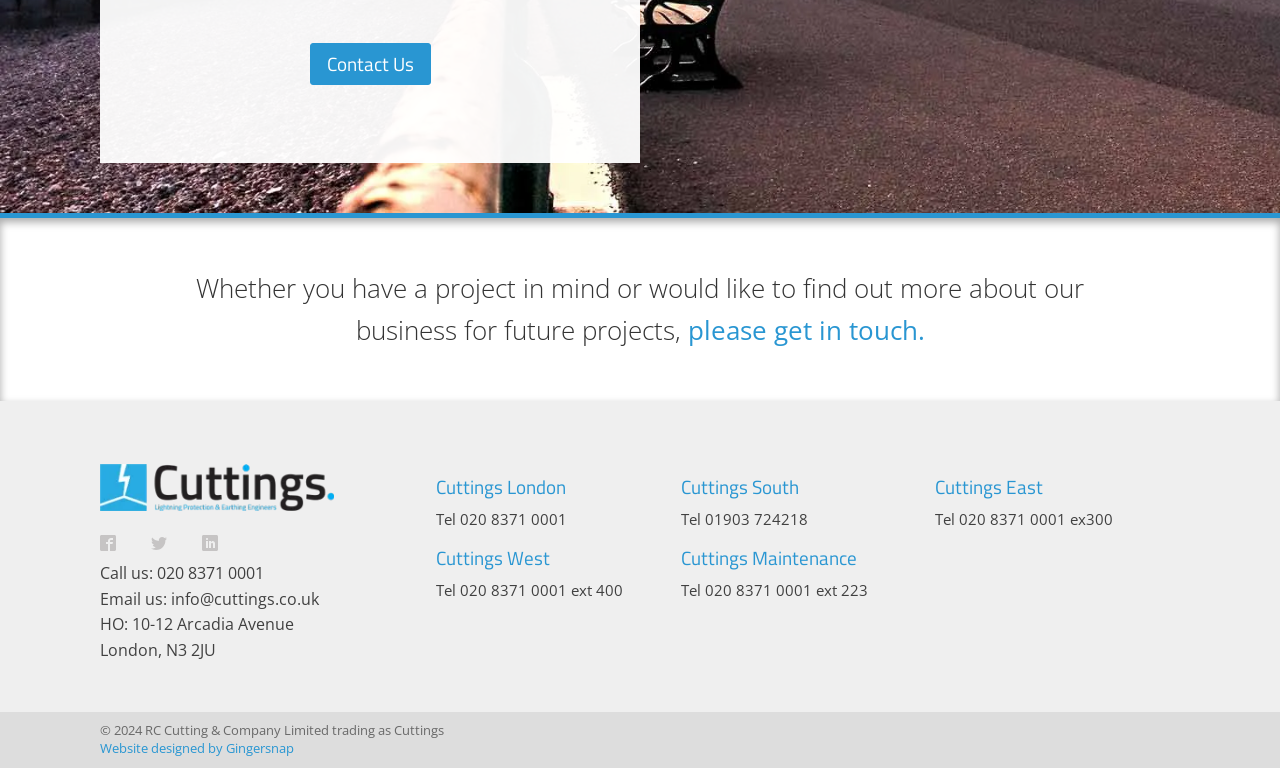Extract the bounding box coordinates of the UI element described by: "Website designed by Gingersnap". The coordinates should include four float numbers ranging from 0 to 1, e.g., [left, top, right, bottom].

[0.078, 0.961, 0.23, 0.989]